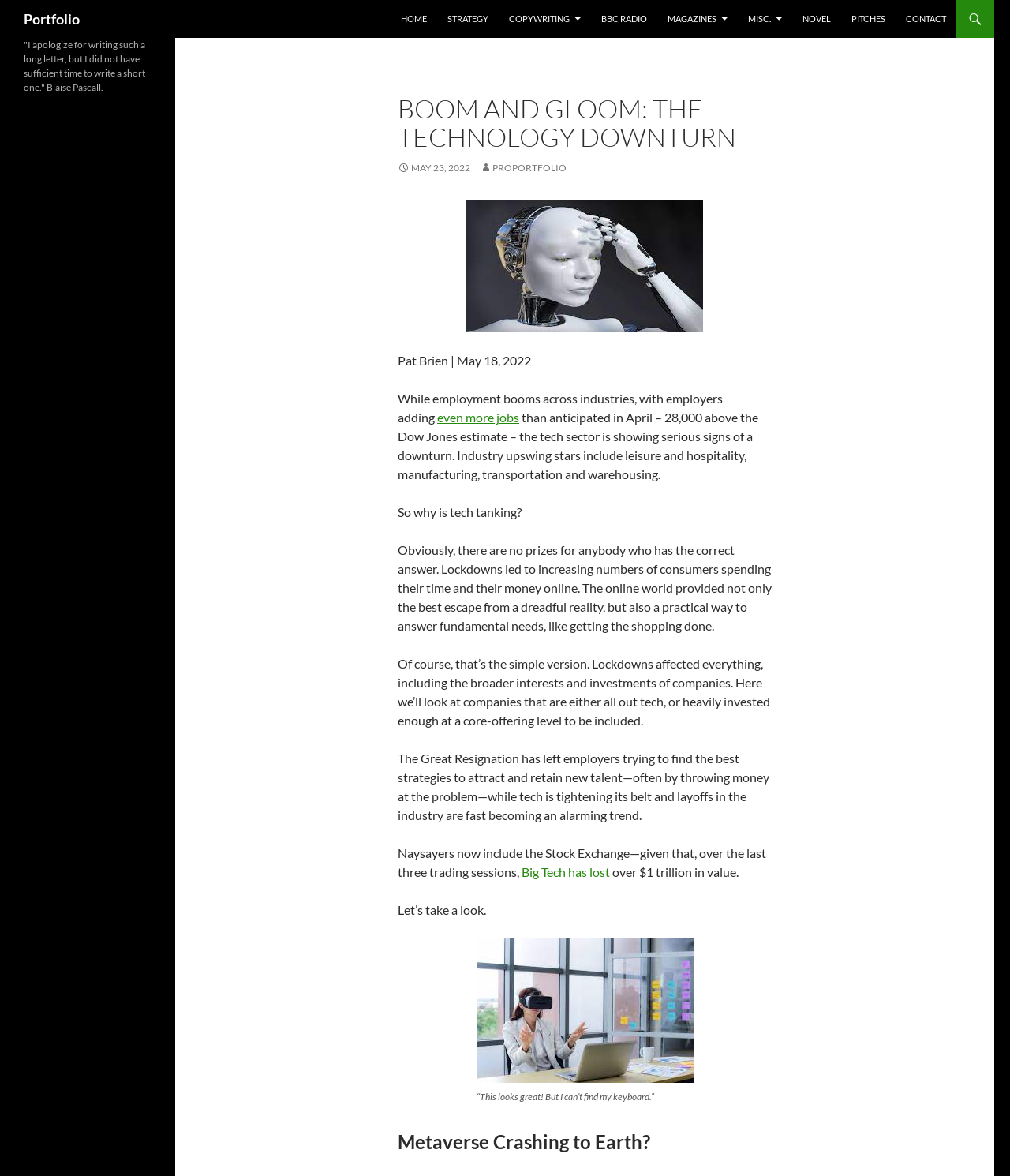Produce a meticulous description of the webpage.

The webpage appears to be a blog or article page with a focus on technology and employment trends. At the top, there is a navigation menu with 8 links, including "HOME", "STRATEGY", and "CONTACT", aligned horizontally across the page.

Below the navigation menu, there is a header section with a title "BOOM AND GLOOM: THE TECHNOLOGY DOWNTURN" and a date "MAY 23, 2022" on the right side. Next to the title, there is a link to "PROPORTFOLIO".

The main content of the page is a long article with multiple paragraphs of text. The article starts with a brief introduction by Pat Brien, dated May 18, 2022, and then dives into the topic of employment trends in the technology sector. The text is divided into several sections, each with its own subheading.

There are two images on the page, one located below the header section and another at the bottom of the page. The second image has a caption "“This looks great! But I can’t find my keyboard.”".

Throughout the article, there are several links to other pages or resources, including "even more jobs" and "Big Tech has lost". The article concludes with a heading "Metaverse Crashing to Earth?".

At the very bottom of the page, there is a quote from Blaise Pascall, "I apologize for writing such a long letter, but I did not have sufficient time to write a short one."